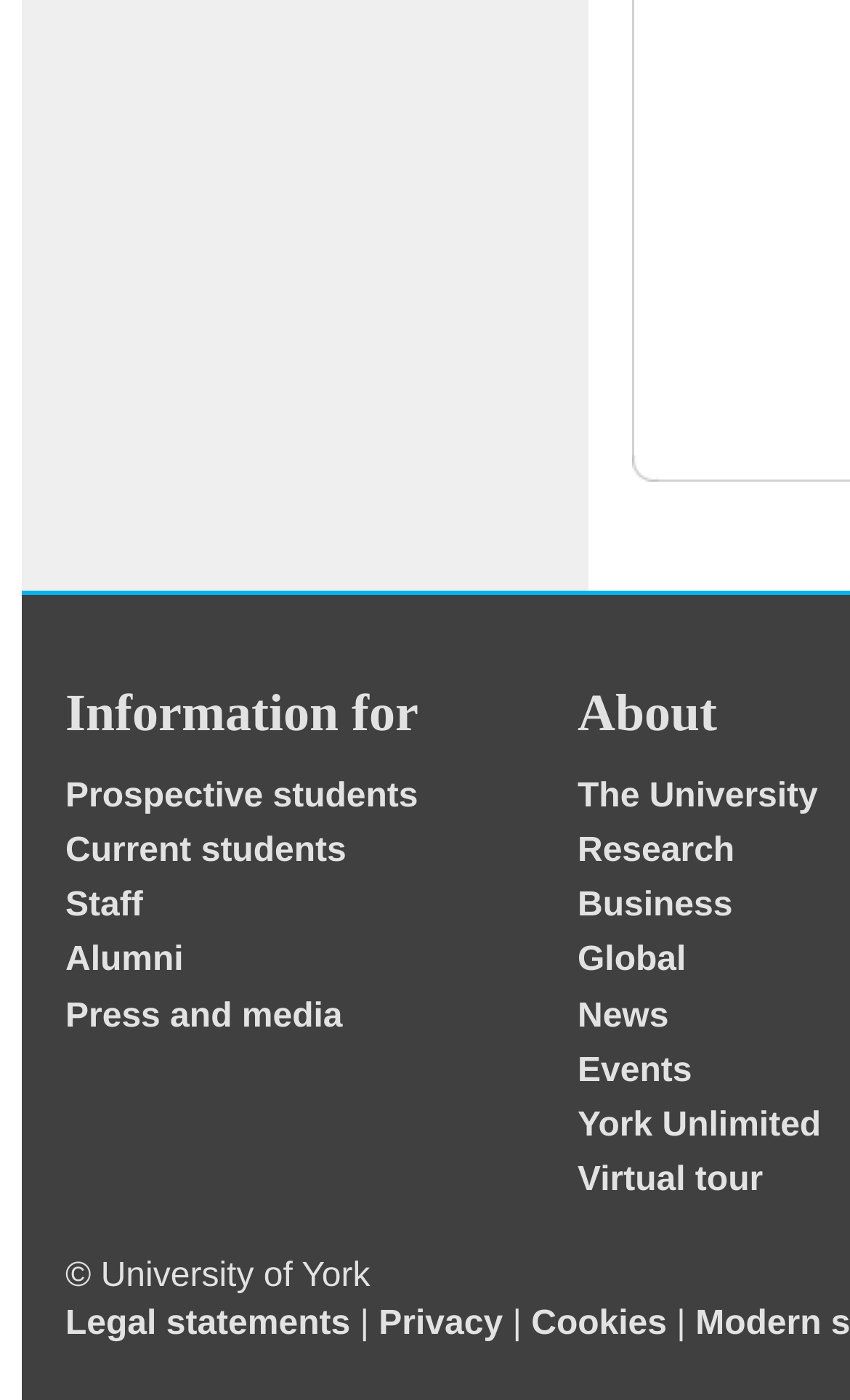Identify the bounding box for the described UI element: "Business".

[0.679, 0.634, 0.862, 0.66]